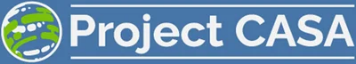Give a meticulous account of what the image depicts.

The image features the logo for "Project CASA," set against a blue background. The design incorporates a stylized globe, emphasizing a global perspective, with green and blue colors representing land and water. Prominently displayed is the text "Project CASA," which suggests an initiative focused on collaboration and research, possibly in areas related to climate and security. This visual identity reflects the project's commitment to inclusivity and participatory research, inviting engagement from interested individuals and organizations.